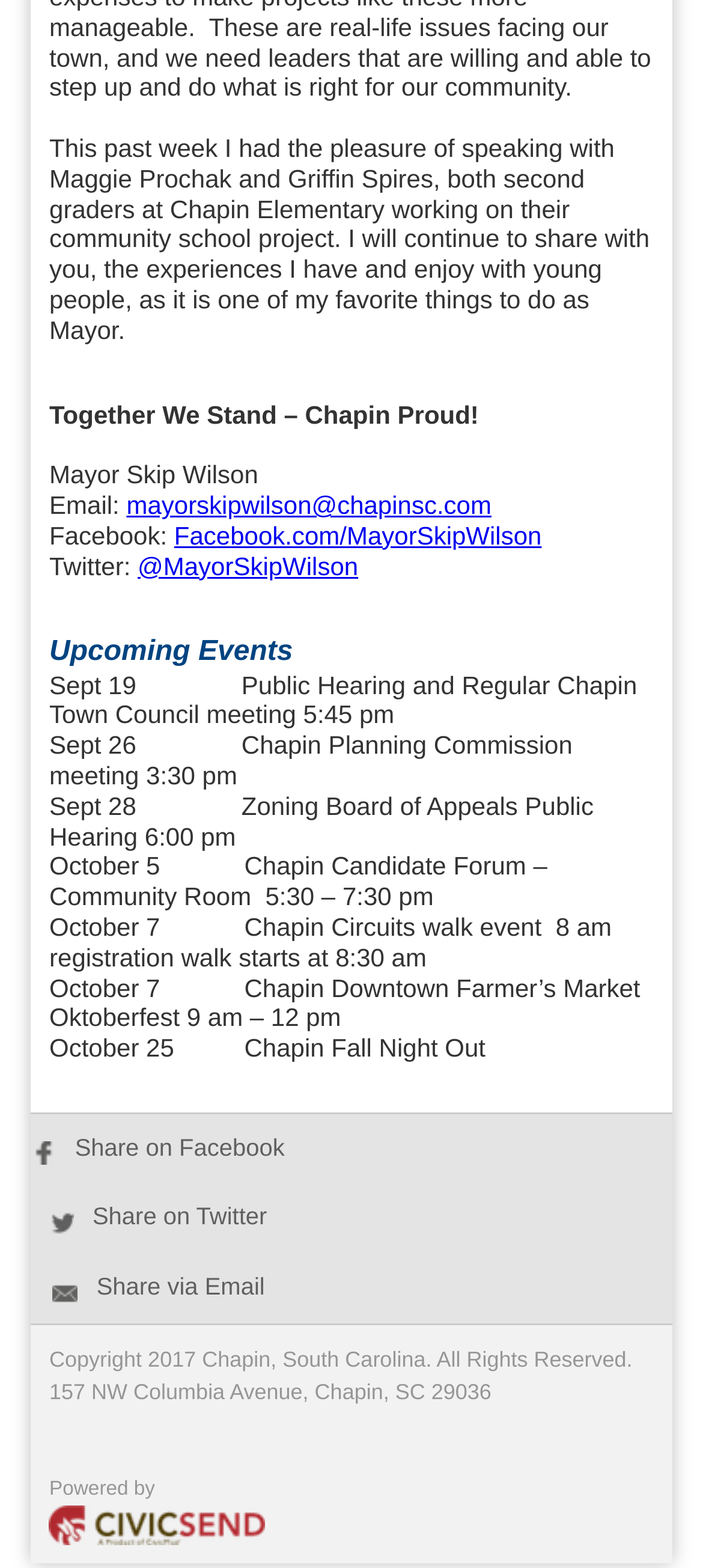Please provide a one-word or phrase answer to the question: 
What is the name of the product powering the website?

CivicSend